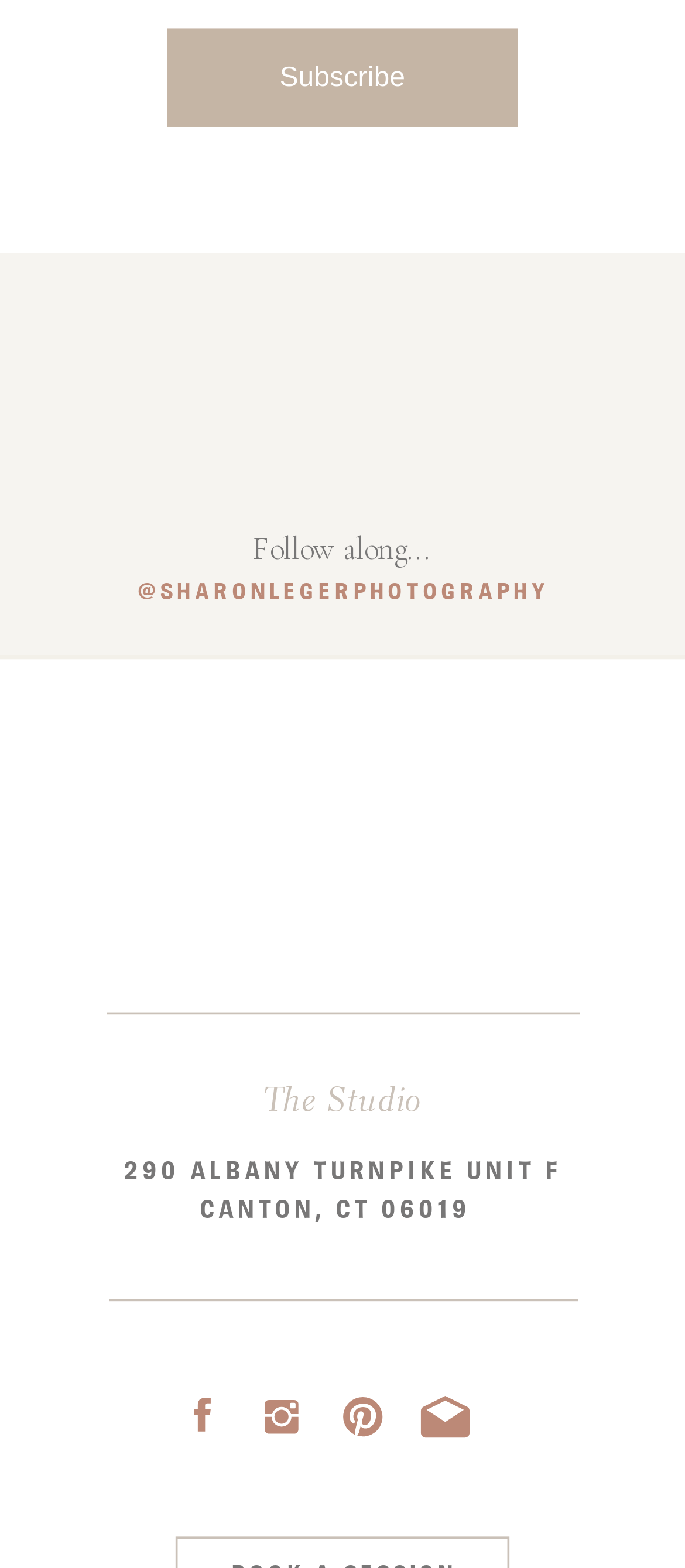Please give a succinct answer using a single word or phrase:
How many navigation links are there?

2